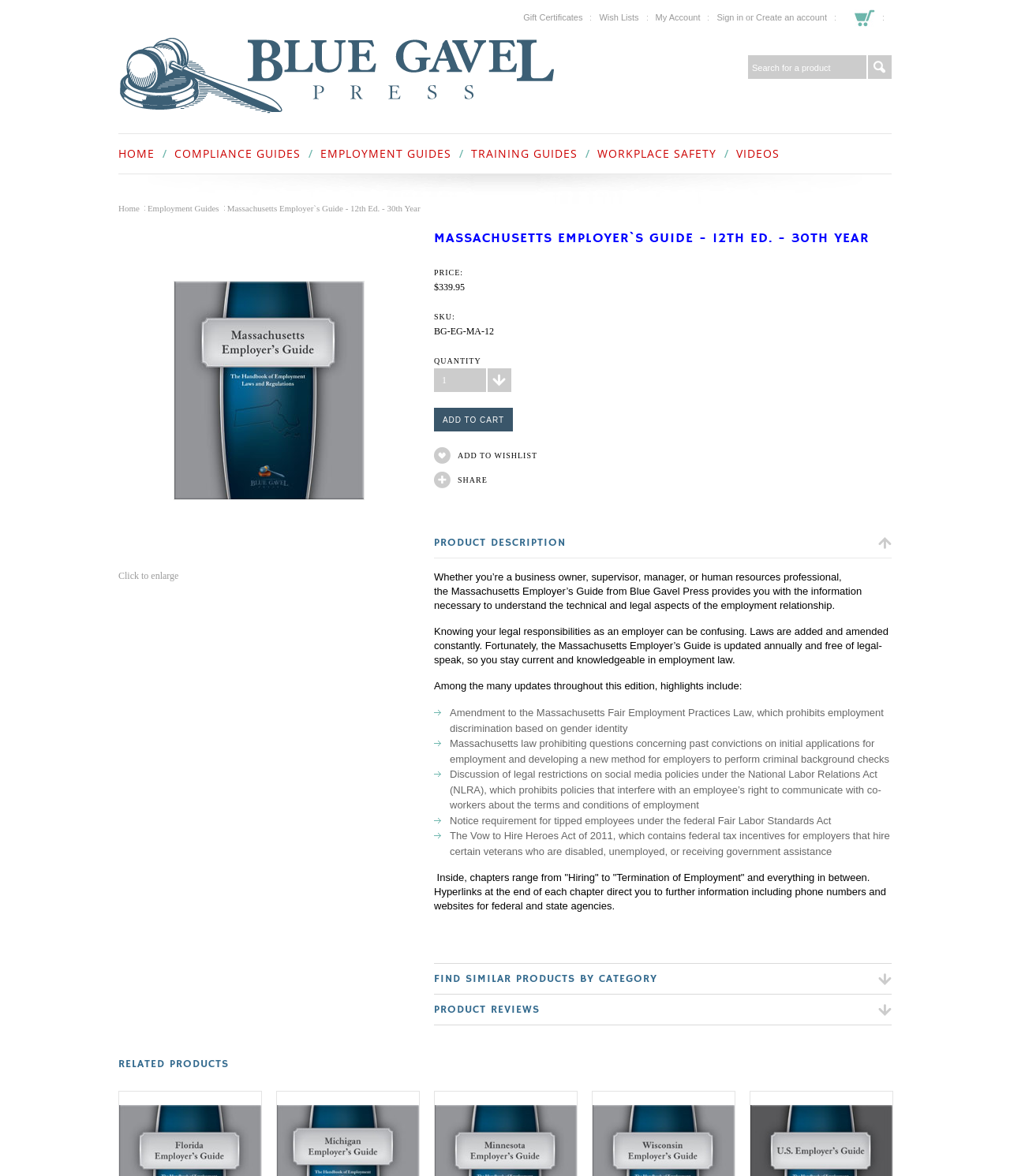Please determine the bounding box coordinates for the element that should be clicked to follow these instructions: "Add to Cart".

[0.43, 0.347, 0.508, 0.367]